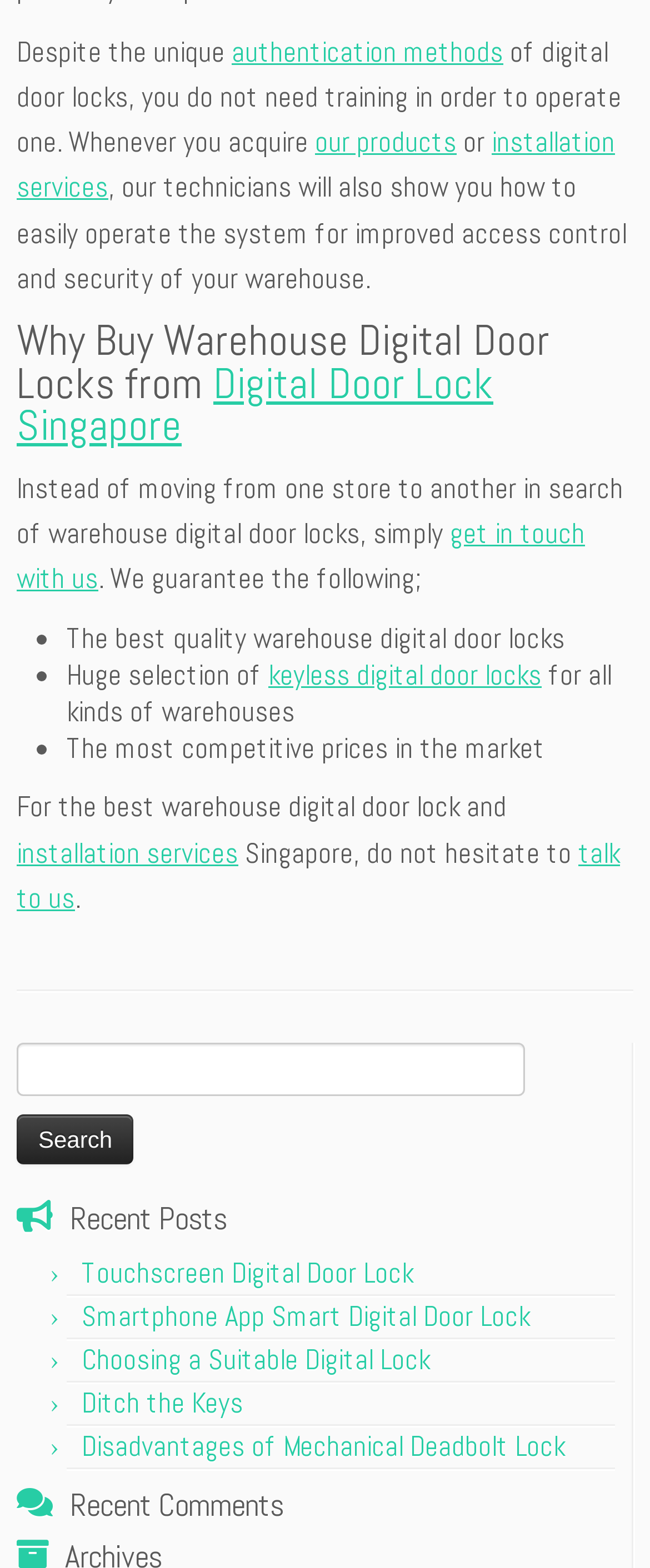Locate the bounding box coordinates of the clickable part needed for the task: "Read 'Touchscreen Digital Door Lock'".

[0.126, 0.8, 0.636, 0.823]